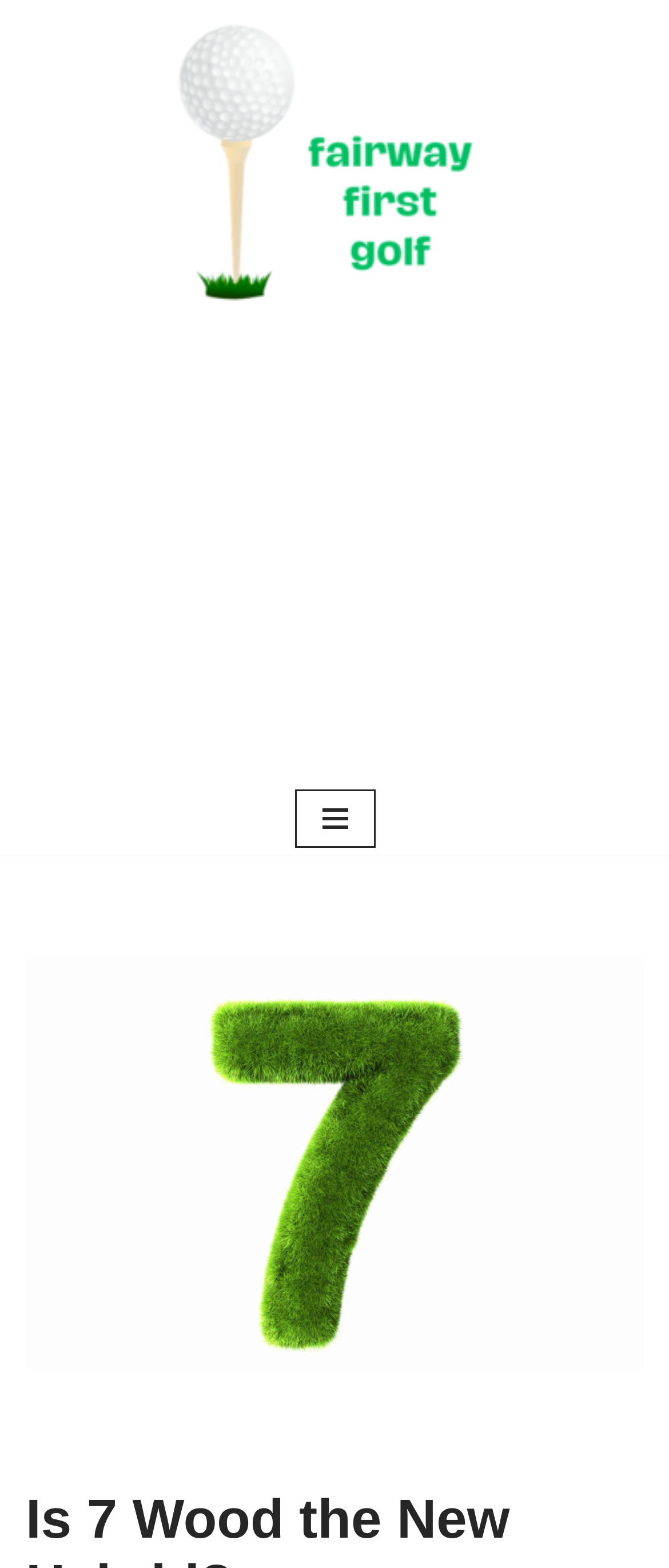Please answer the following question using a single word or phrase: 
What is the image below the navigation menu button?

Seven wood